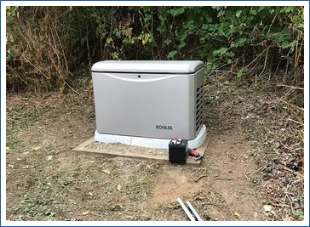Provide a single word or phrase to answer the given question: 
What is the material of the generator's casing?

metallic